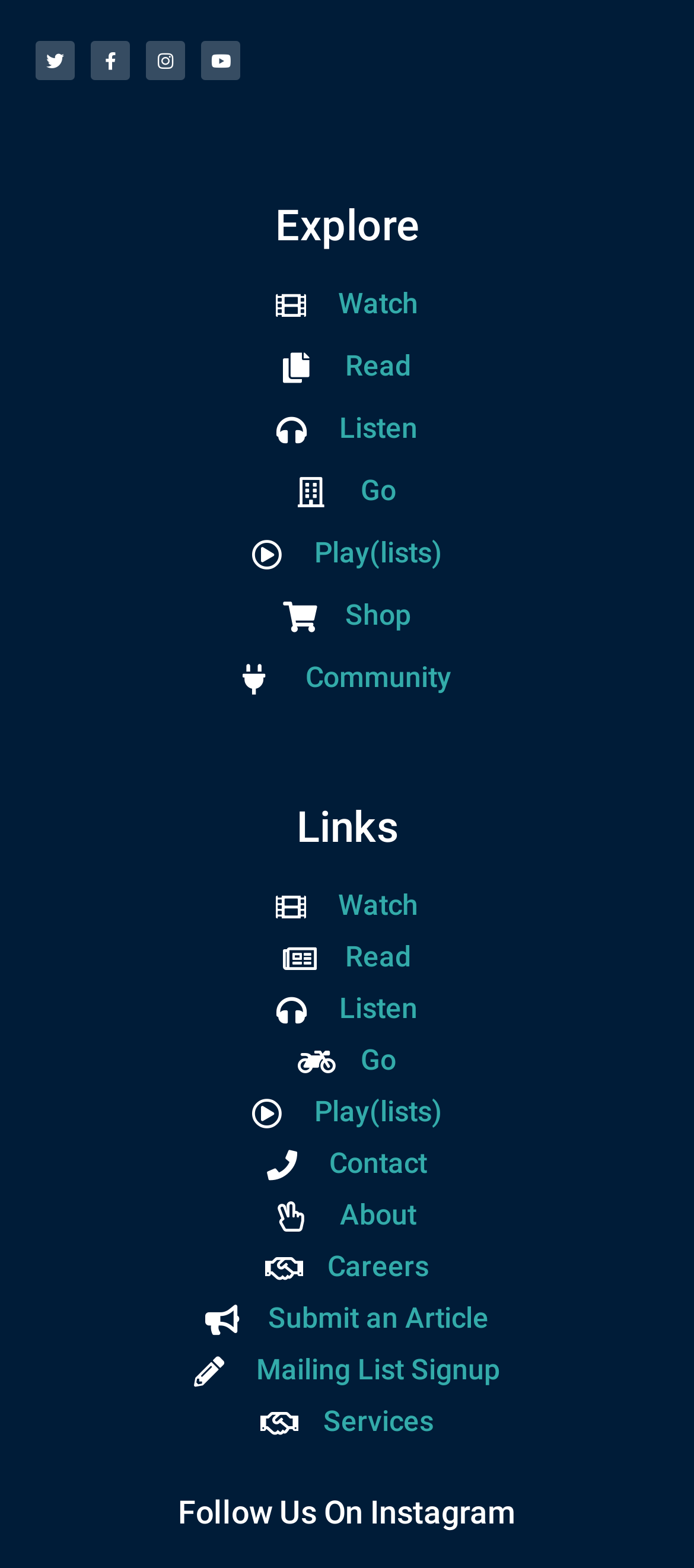Reply to the question with a single word or phrase:
How many headings are there on the page?

3